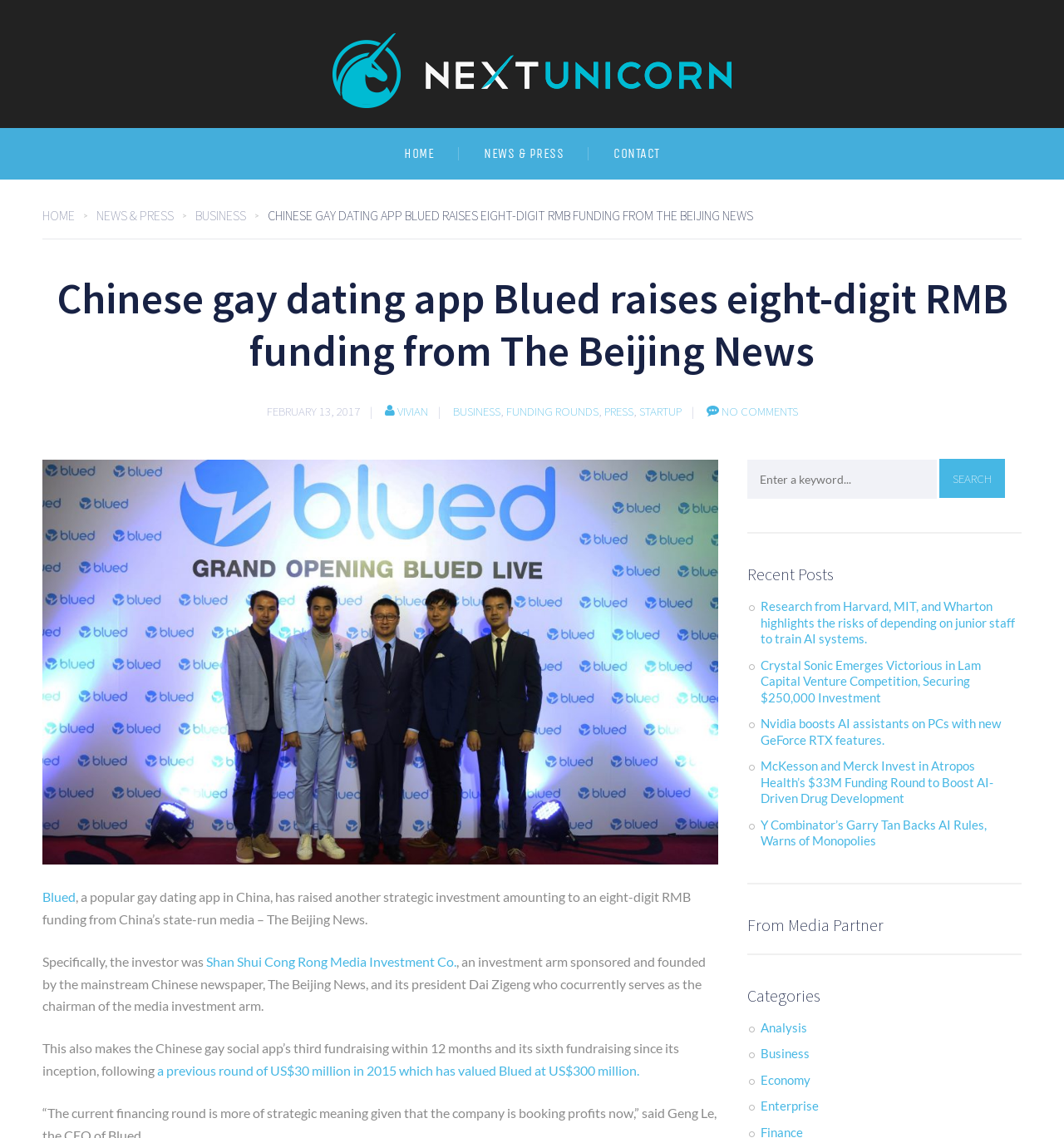Using the webpage screenshot, locate the HTML element that fits the following description and provide its bounding box: "No Comments".

[0.664, 0.354, 0.75, 0.368]